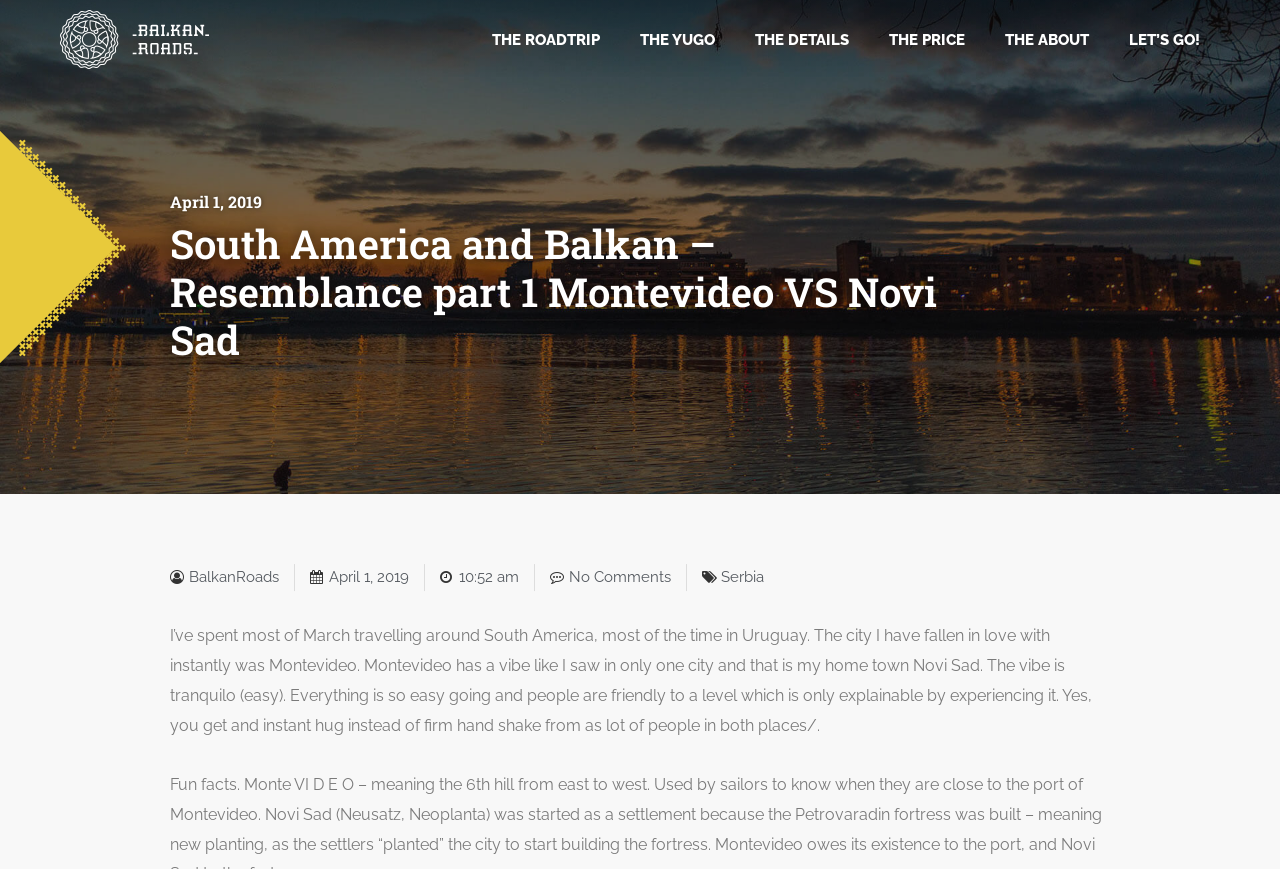Indicate the bounding box coordinates of the element that needs to be clicked to satisfy the following instruction: "Visit BalkanRoads". The coordinates should be four float numbers between 0 and 1, i.e., [left, top, right, bottom].

[0.133, 0.649, 0.218, 0.681]